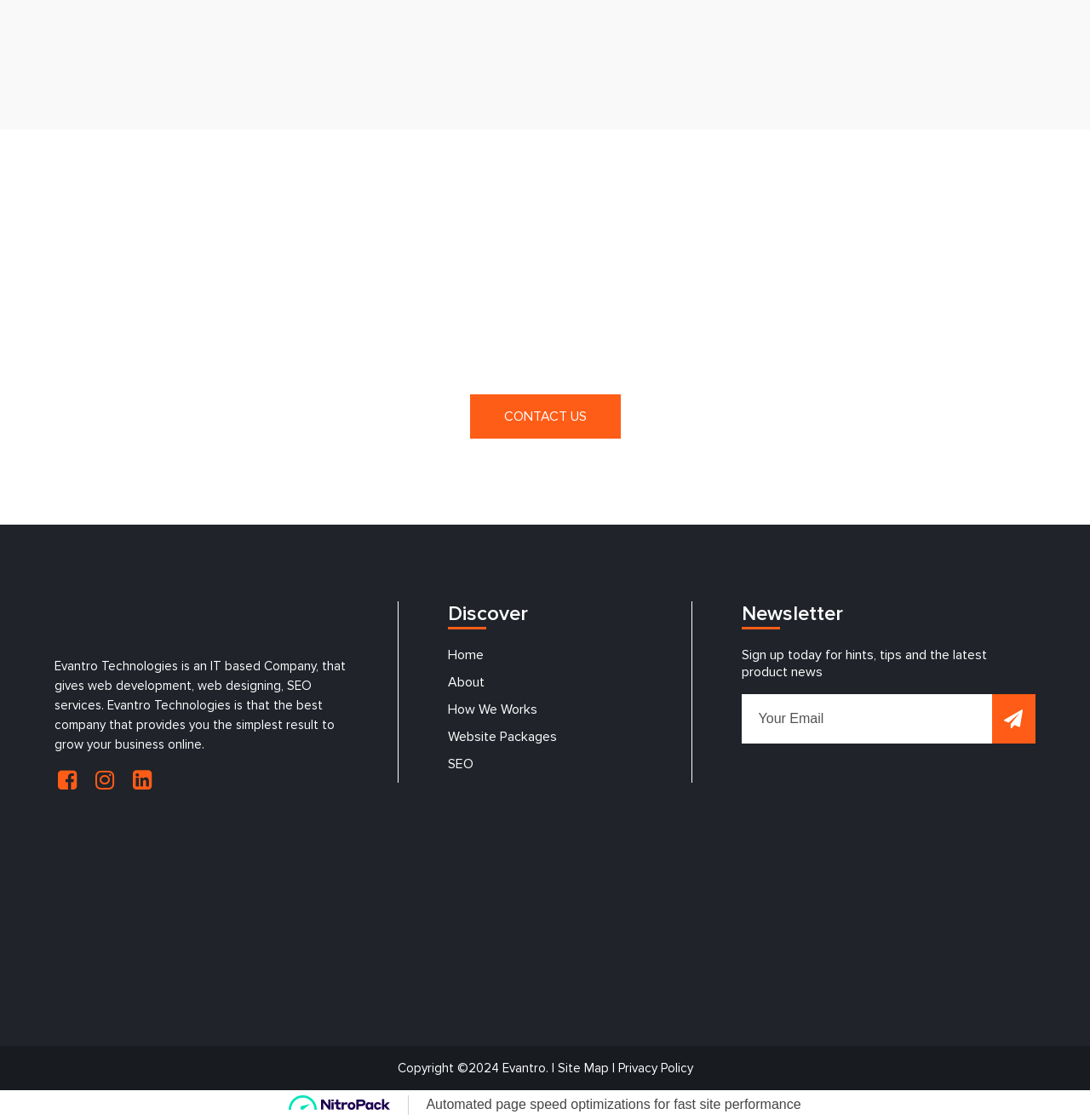Show the bounding box coordinates for the element that needs to be clicked to execute the following instruction: "Read about Behaviour & Psychology". Provide the coordinates in the form of four float numbers between 0 and 1, i.e., [left, top, right, bottom].

None